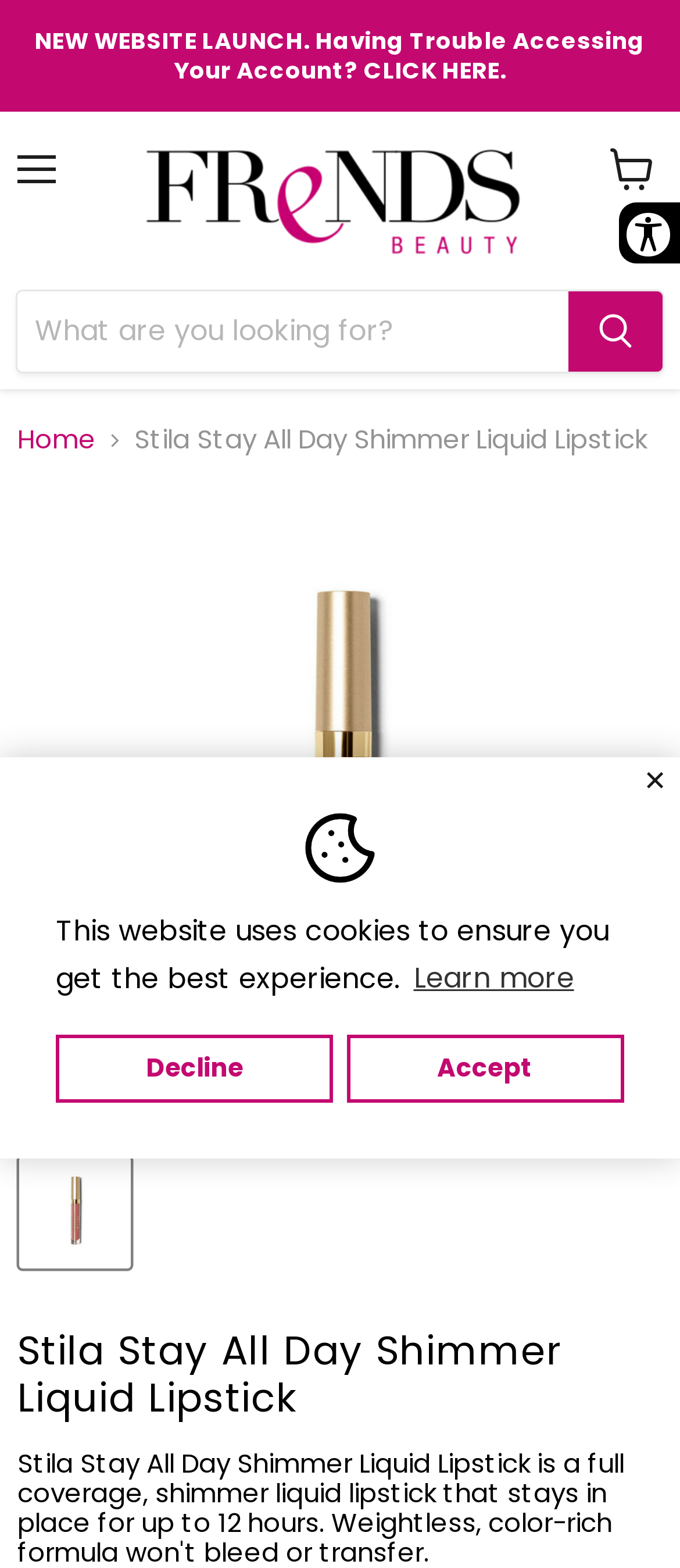Highlight the bounding box coordinates of the region I should click on to meet the following instruction: "Click the menu".

[0.0, 0.082, 0.108, 0.134]